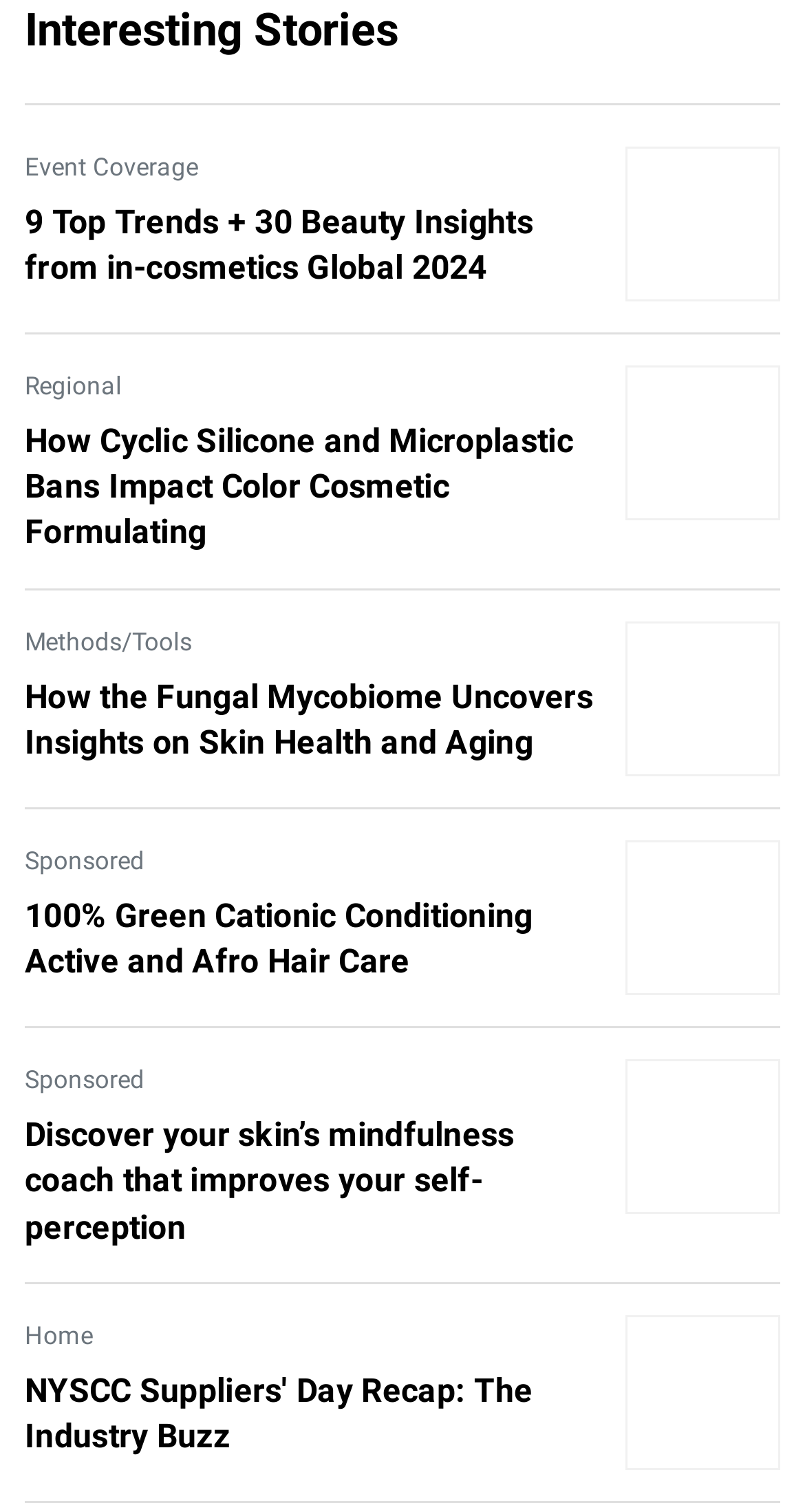How many sponsored stories are on this page?
Refer to the image and provide a one-word or short phrase answer.

2